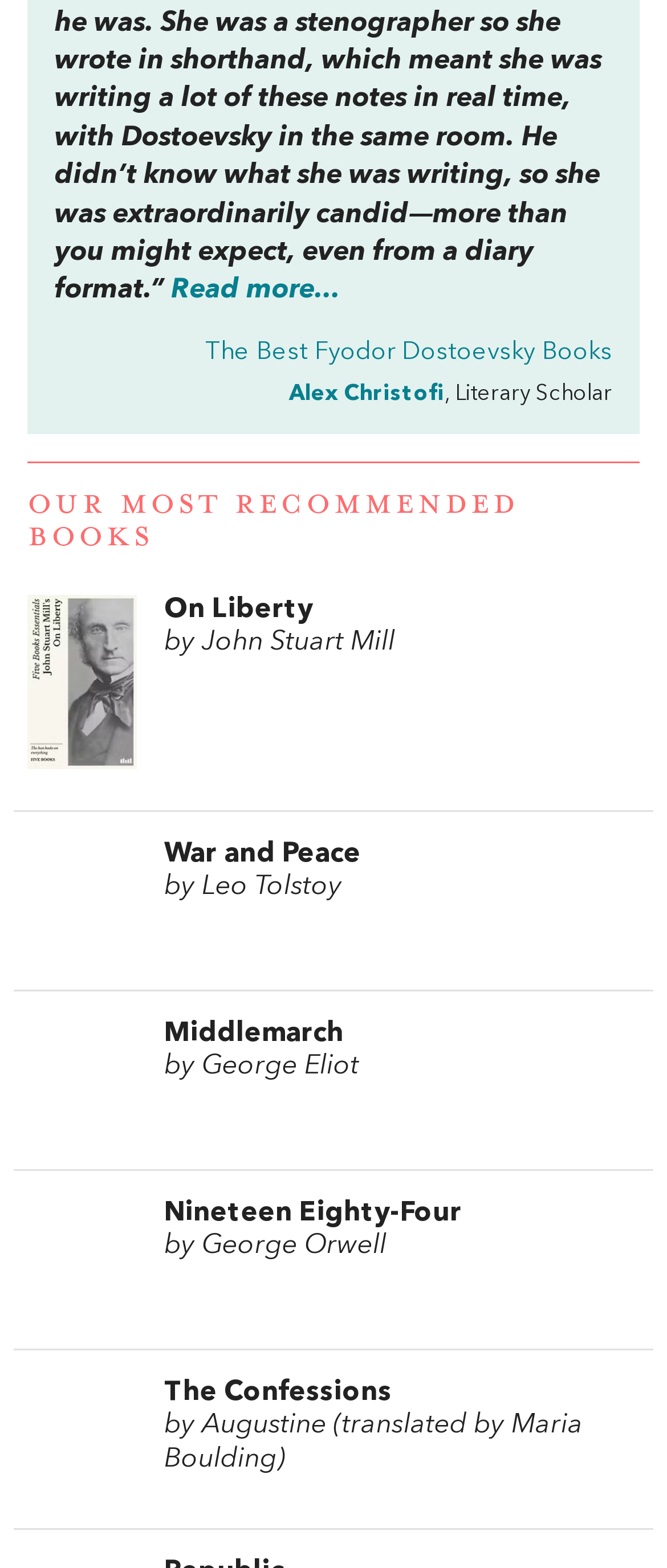Identify the bounding box for the element characterized by the following description: "Nineteen Eighty-Four by George Orwell".

[0.041, 0.764, 0.959, 0.806]